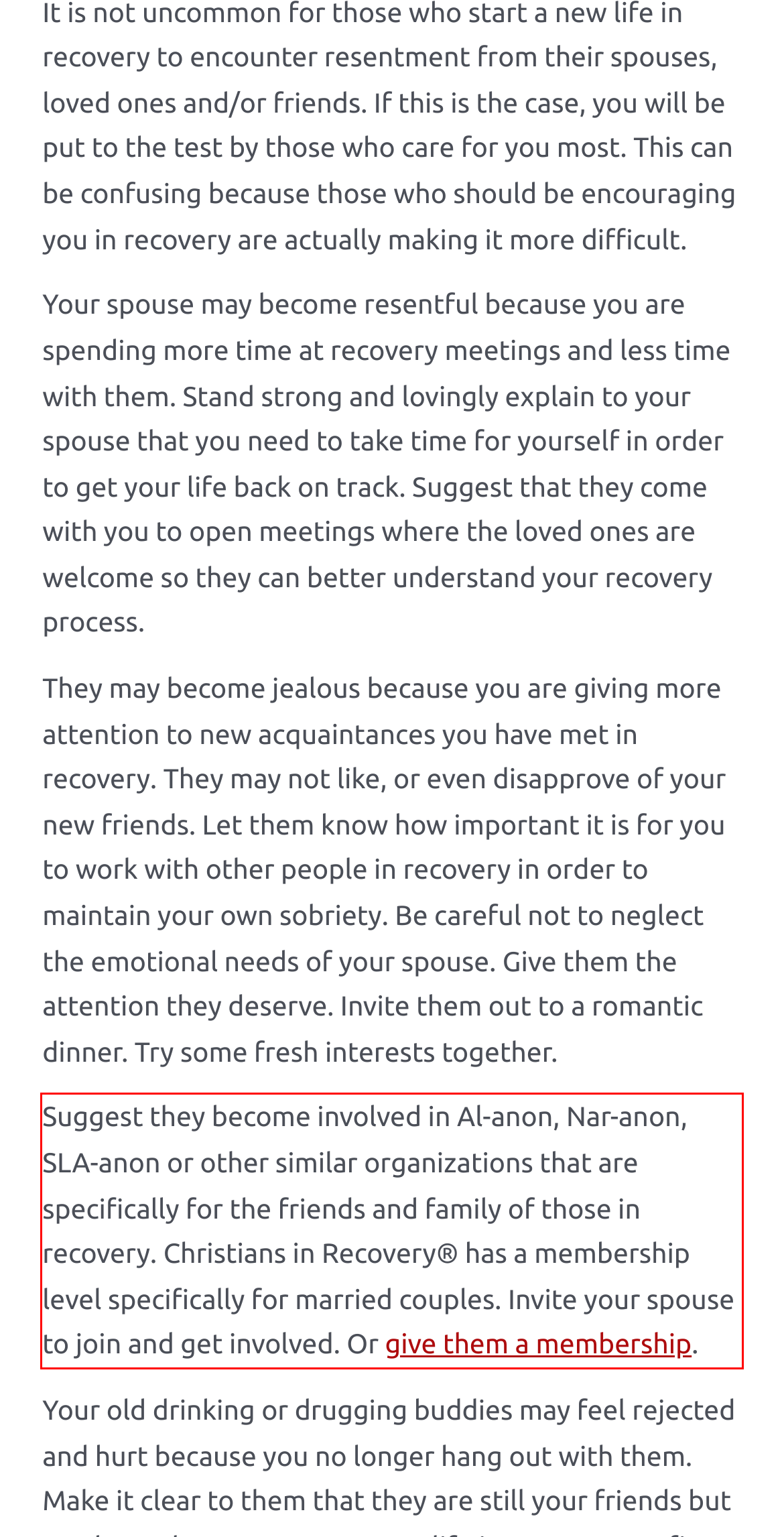Review the screenshot of the webpage and recognize the text inside the red rectangle bounding box. Provide the extracted text content.

Suggest they become involved in Al-anon, Nar-anon, SLA-anon or other similar organizations that are specifically for the friends and family of those in recovery. Christians in Recovery® has a membership level specifically for married couples. Invite your spouse to join and get involved. Or give them a membership.